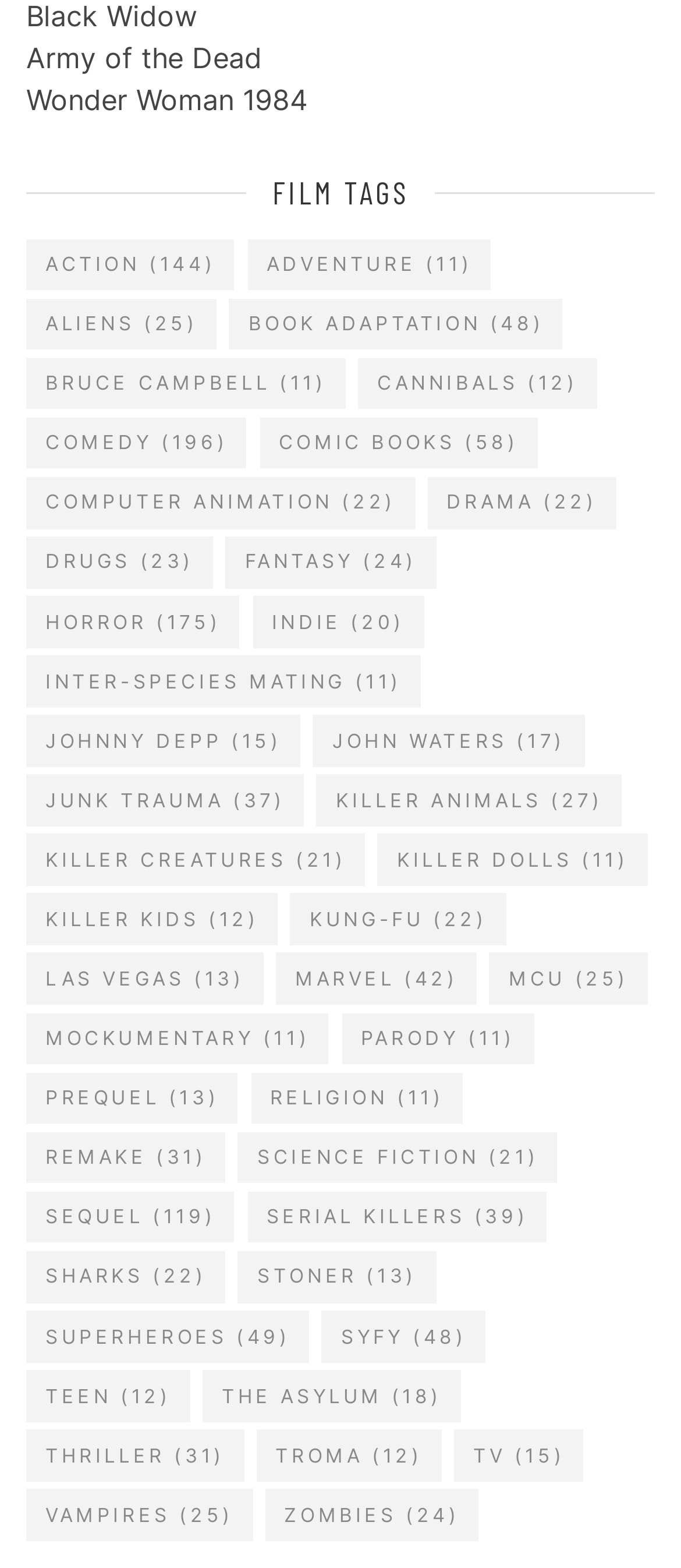What is the second film listed?
Using the visual information, respond with a single word or phrase.

Wonder Woman 1984